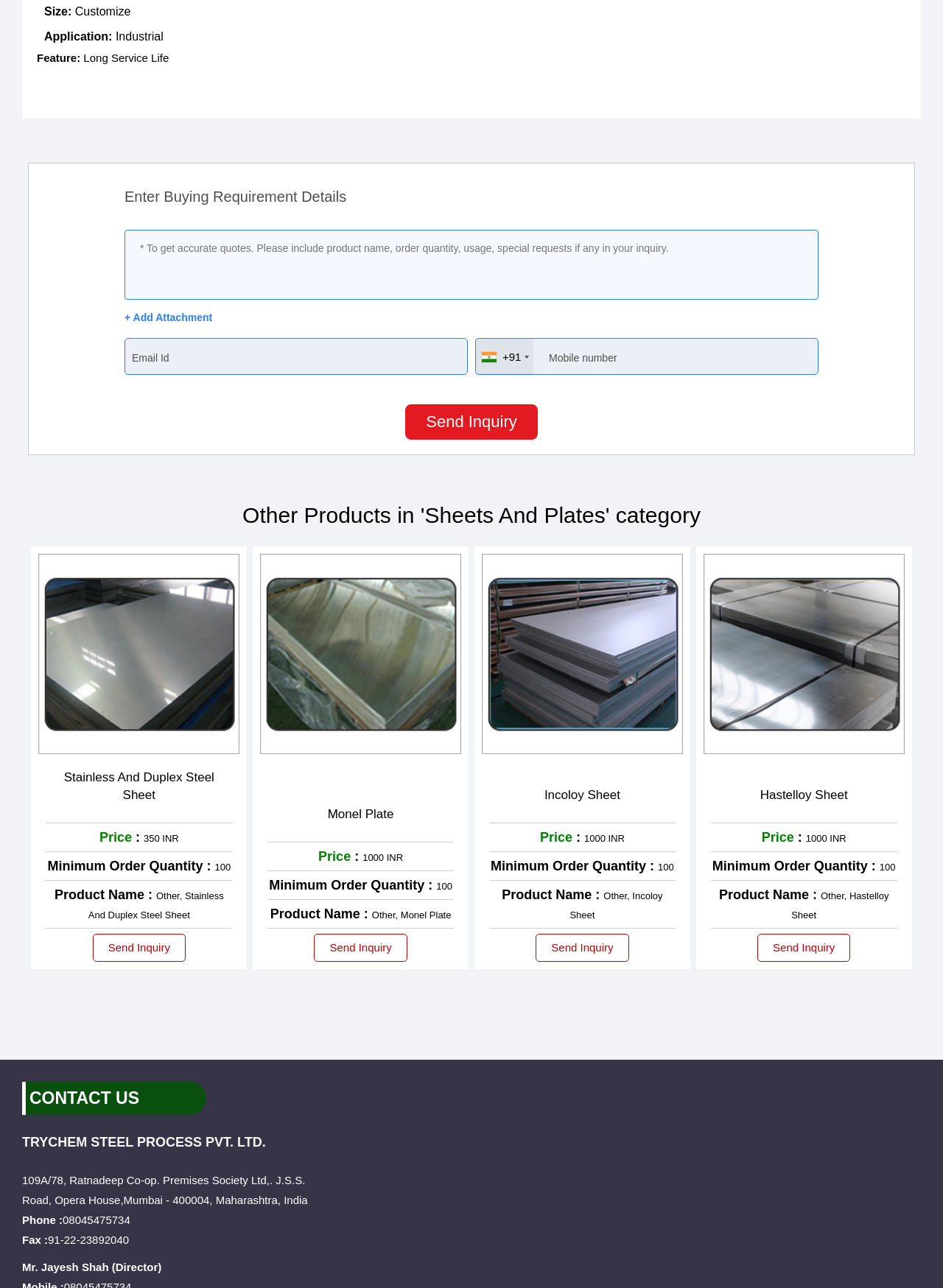What is the minimum order quantity for the product 'Stainless And Duplex Steel Sheet'?
Carefully examine the image and provide a detailed answer to the question.

I found the text 'Minimum Order Quantity :' with the value '100' next to it, which corresponds to the product 'Stainless And Duplex Steel Sheet'.